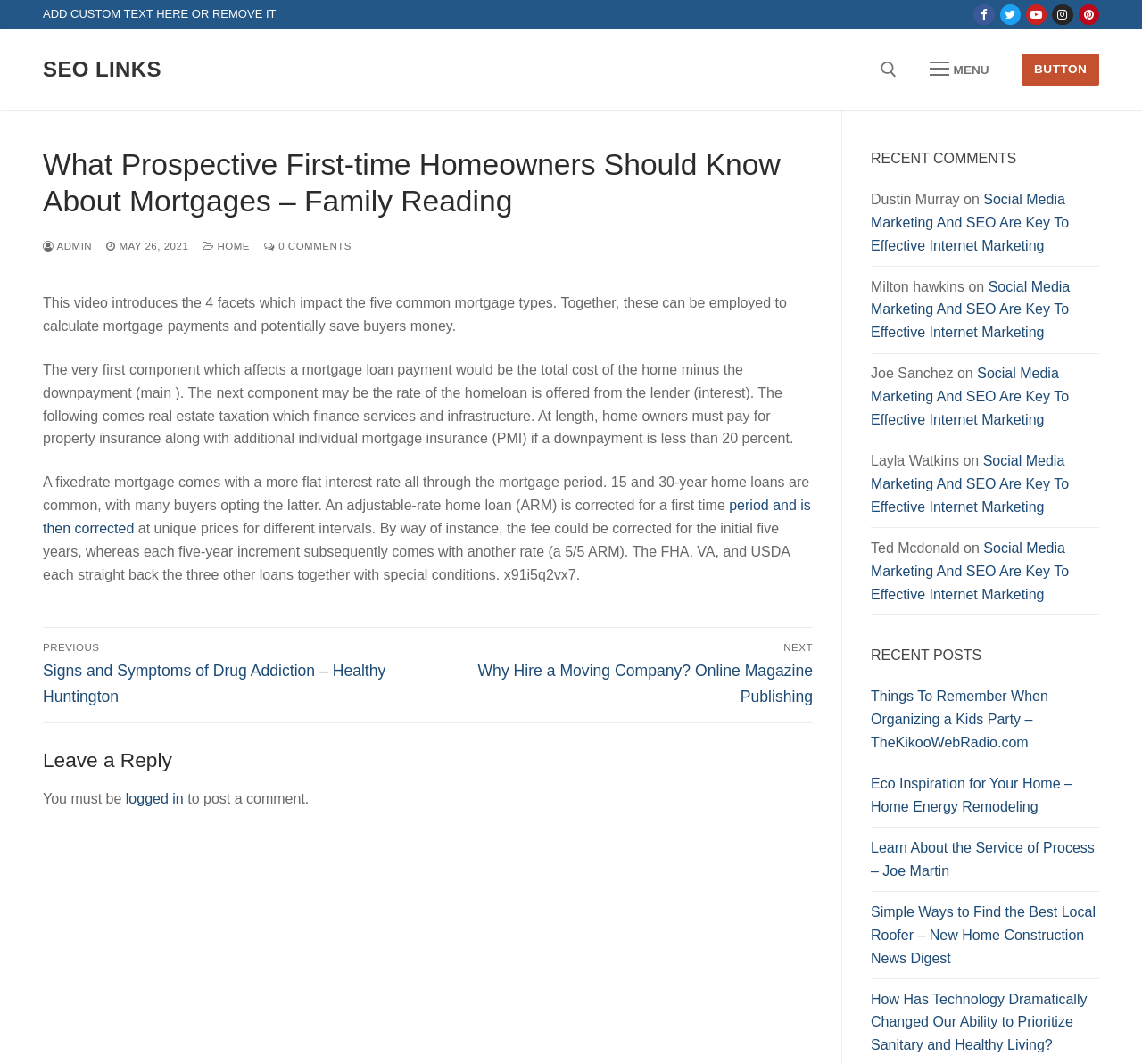What type of mortgage has a fixed interest rate?
Refer to the screenshot and respond with a concise word or phrase.

Fixed-rate mortgage